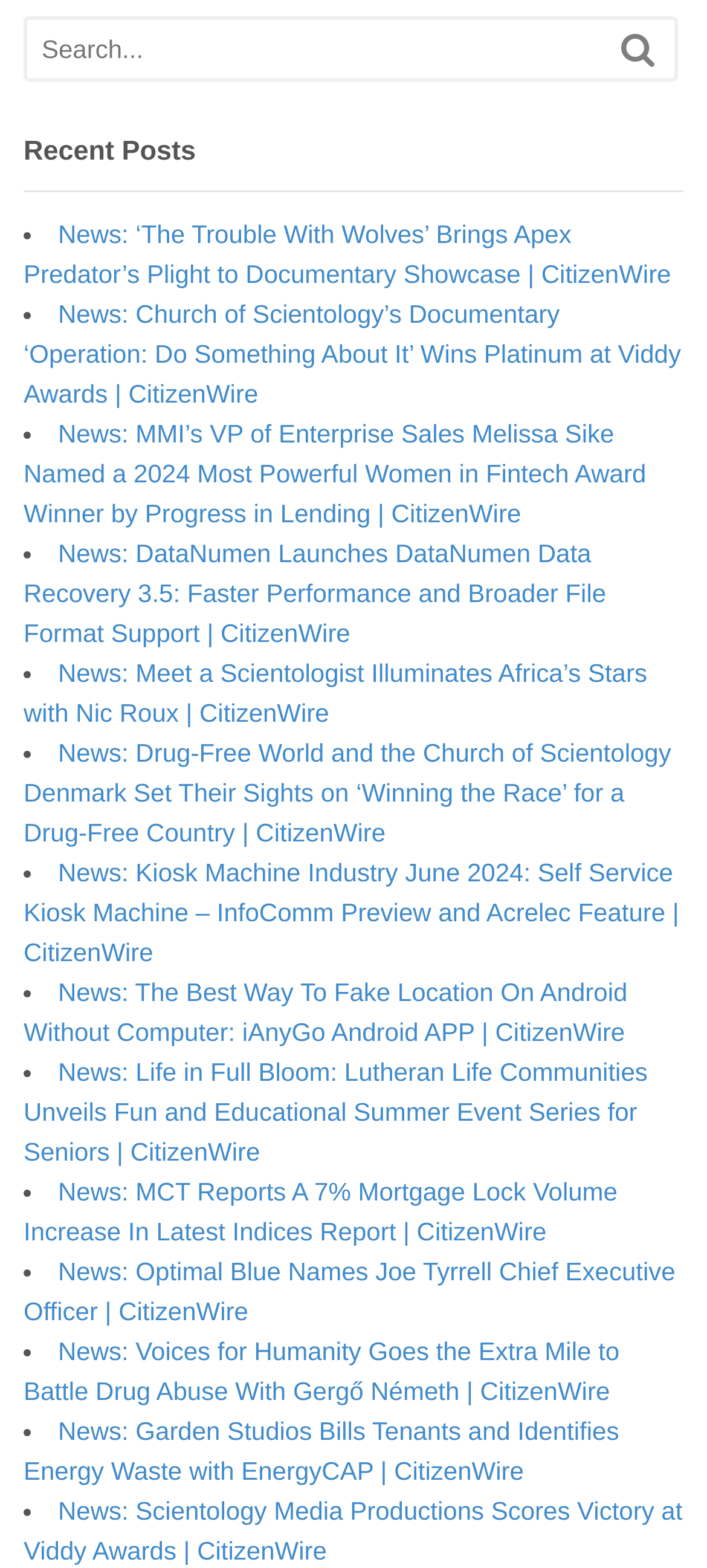Find the bounding box of the UI element described as follows: "input value="Search..." name="s" value="Search..."".

[0.038, 0.013, 0.857, 0.05]